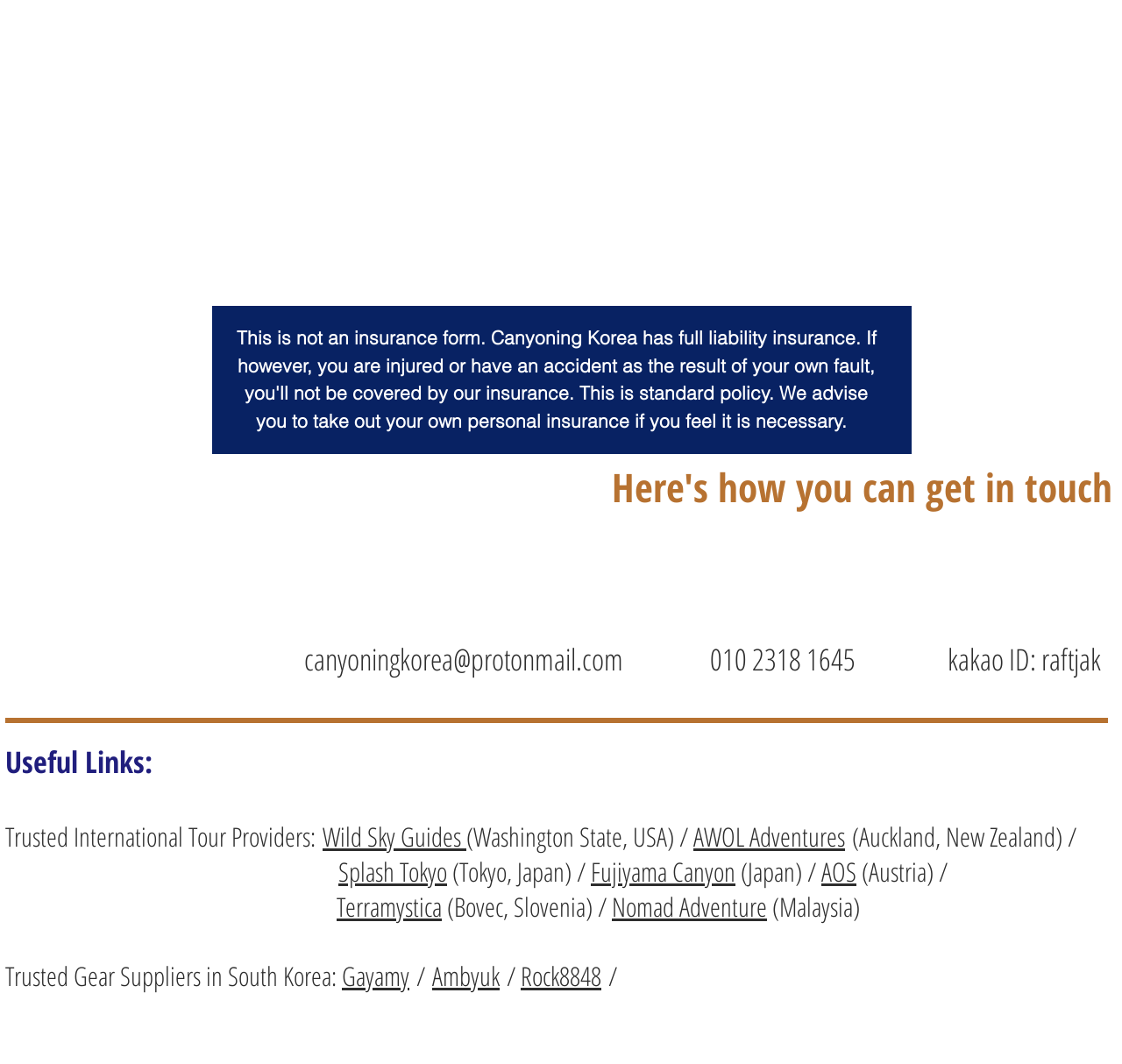What is the email address listed on the webpage?
Please utilize the information in the image to give a detailed response to the question.

The email address canyoningkorea@protonmail.com is listed on the webpage, which may be a contact email for inquiries or bookings related to canyoning or adventure tourism in Korea.